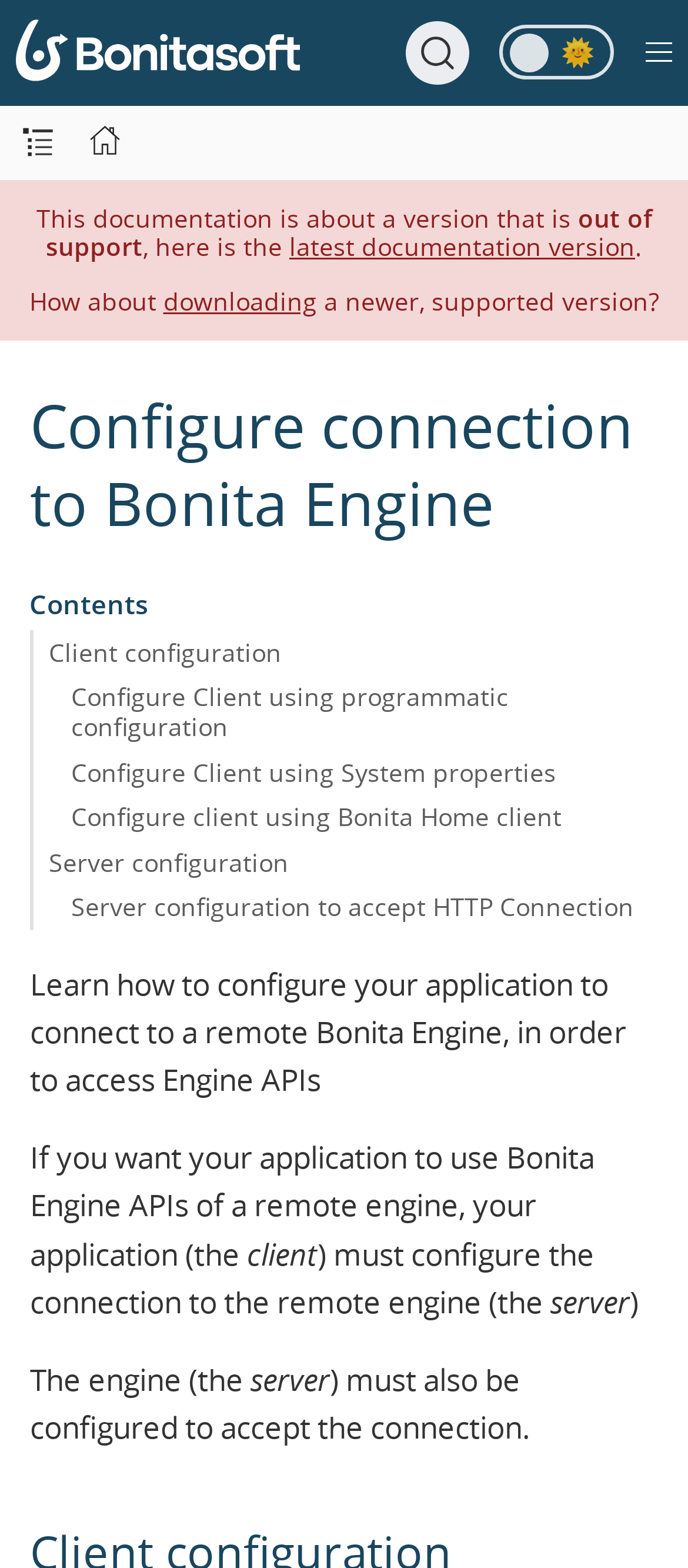What is the role of the client in the connection process?
From the image, respond using a single word or phrase.

Configure connection